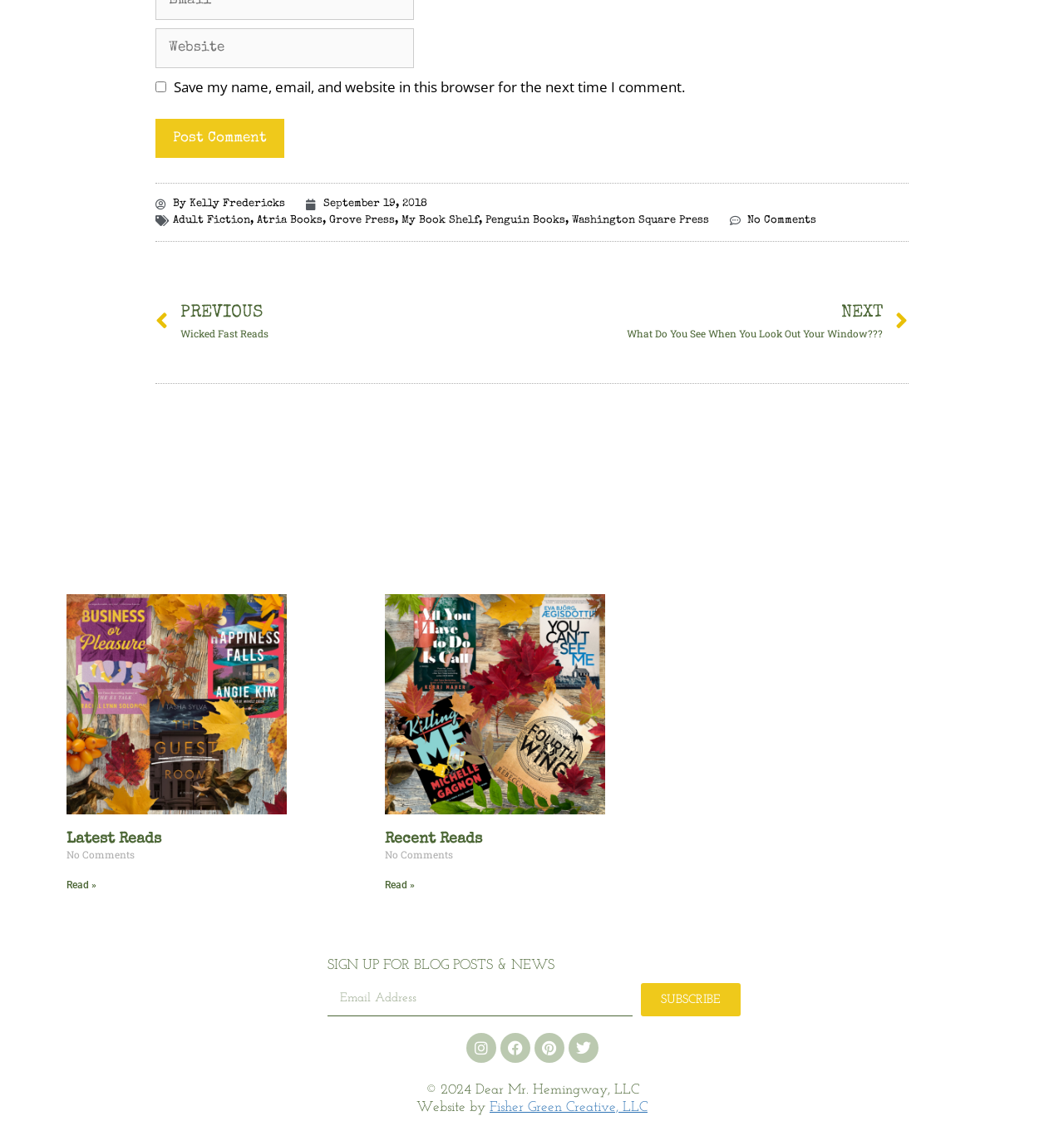Locate the bounding box coordinates of the element that should be clicked to fulfill the instruction: "Contact Us".

None